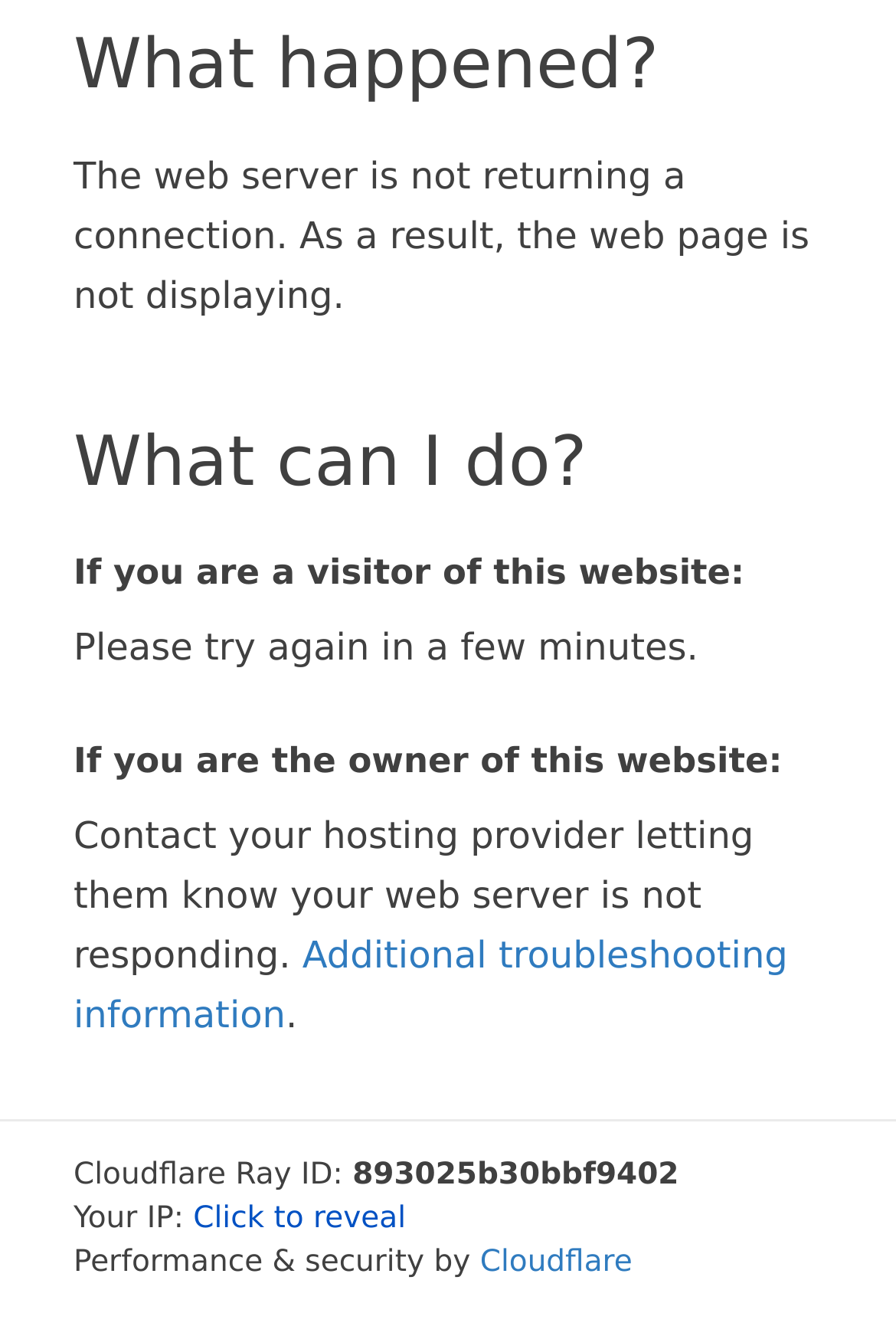What is the reason for the webpage not displaying?
Please provide a single word or phrase as the answer based on the screenshot.

Server not returning a connection